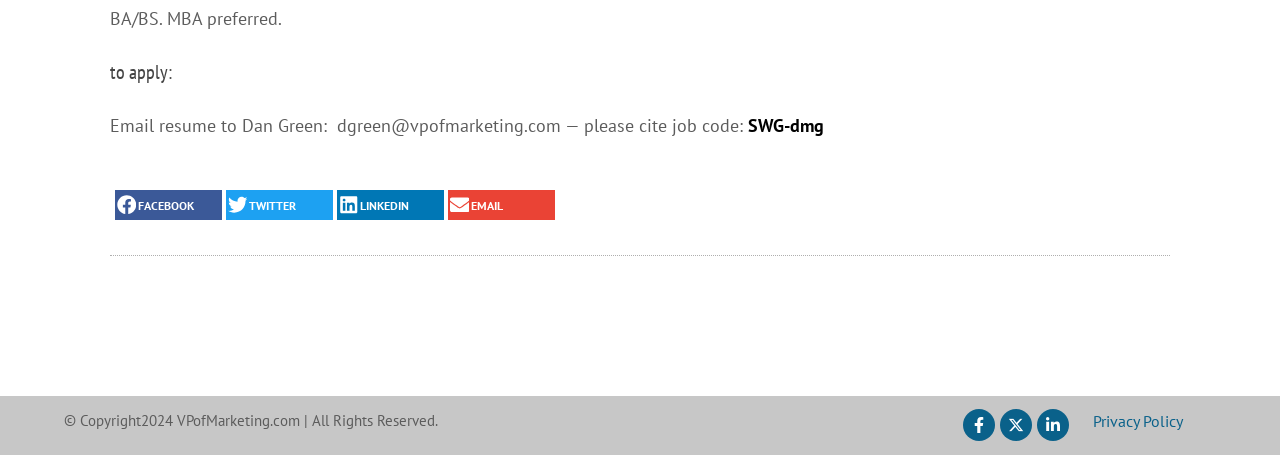What is the preferred education for the job?
Based on the image, answer the question with as much detail as possible.

The webpage contains a static text element 'BA/BS. MBA preferred.' which indicates the preferred education for the job.